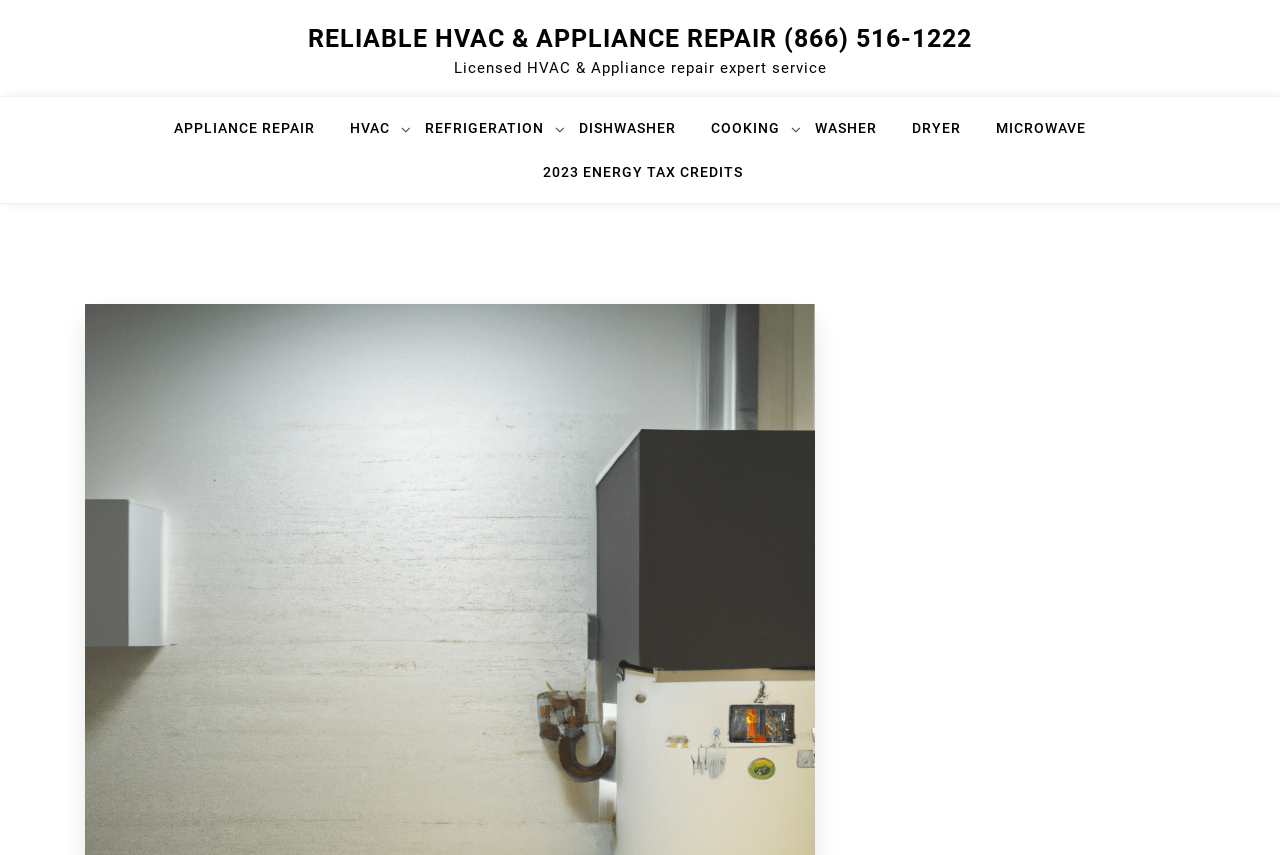What is the topic related to energy mentioned on the webpage?
Using the image as a reference, give an elaborate response to the question.

I found the topic related to energy by looking at the link element with the text '2023 ENERGY TAX CREDITS' and extracting the topic from it.